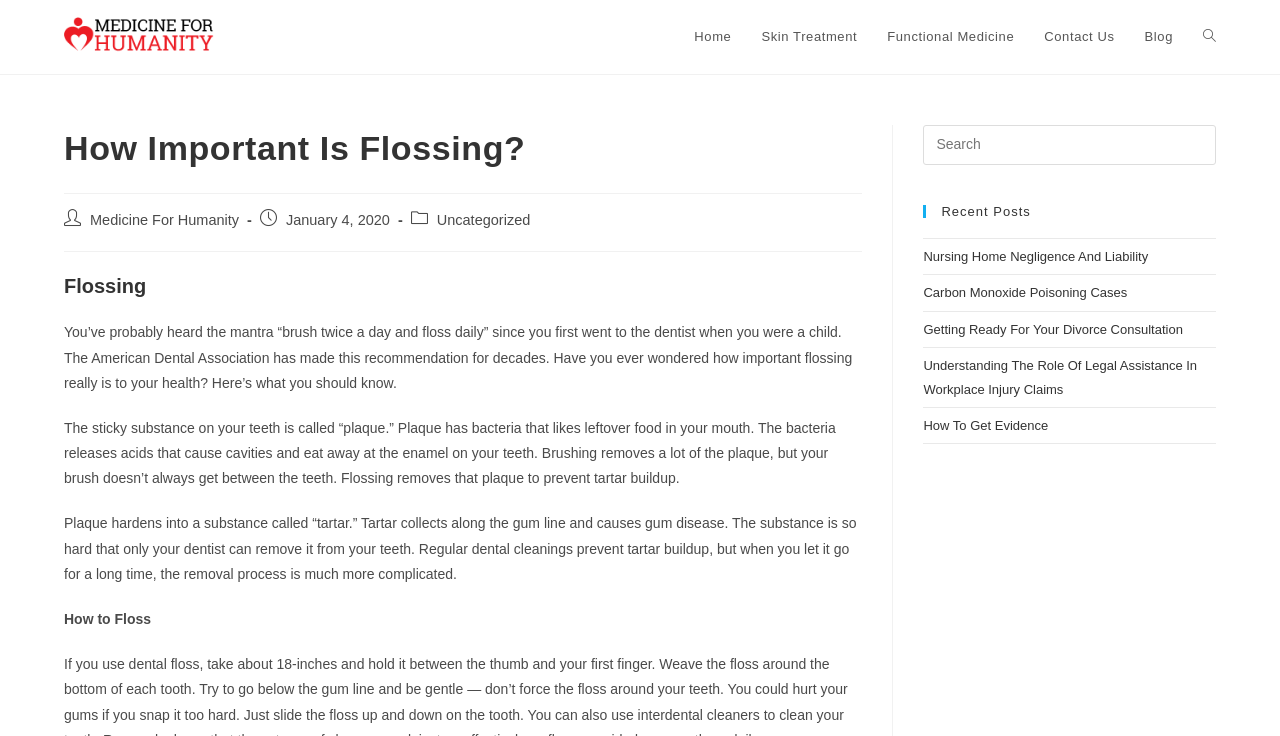Find the bounding box coordinates of the clickable area required to complete the following action: "Read the 'How Important Is Flossing?' article".

[0.05, 0.17, 0.674, 0.263]